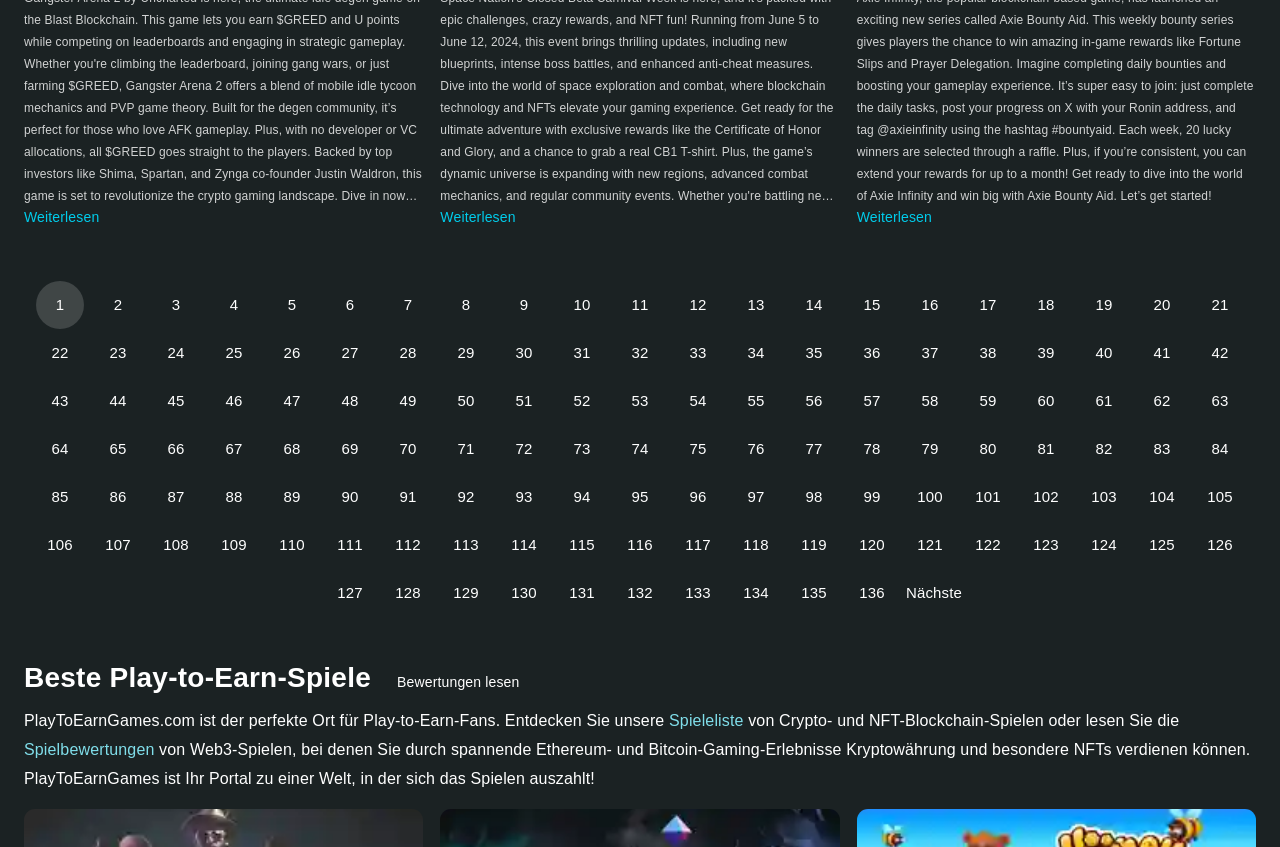Please identify the bounding box coordinates of the element that needs to be clicked to execute the following command: "Learn more about Spanish Golden Visa Programme". Provide the bounding box using four float numbers between 0 and 1, formatted as [left, top, right, bottom].

None